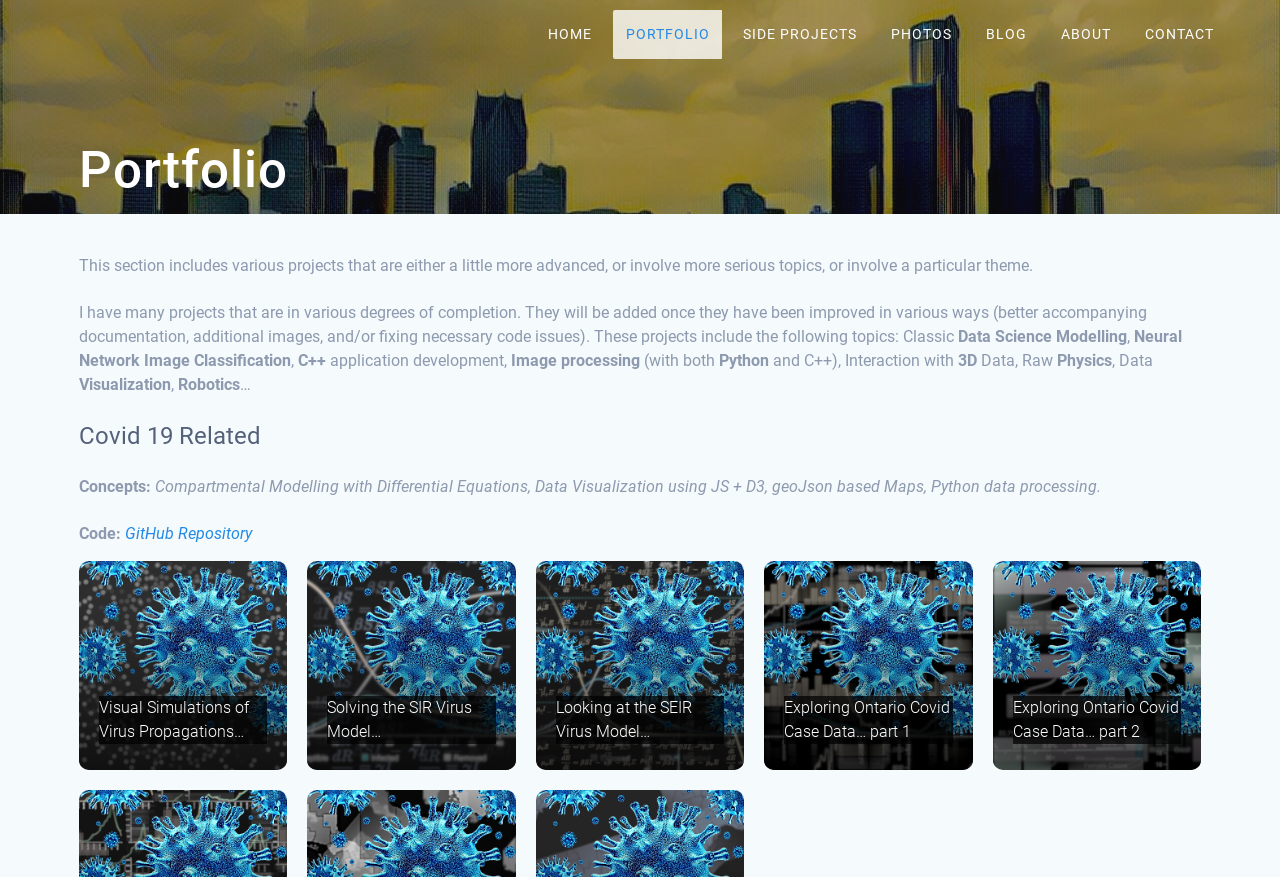Indicate the bounding box coordinates of the element that must be clicked to execute the instruction: "View the Visual Simulations of Virus Propagations project". The coordinates should be given as four float numbers between 0 and 1, i.e., [left, top, right, bottom].

[0.062, 0.64, 0.225, 0.878]